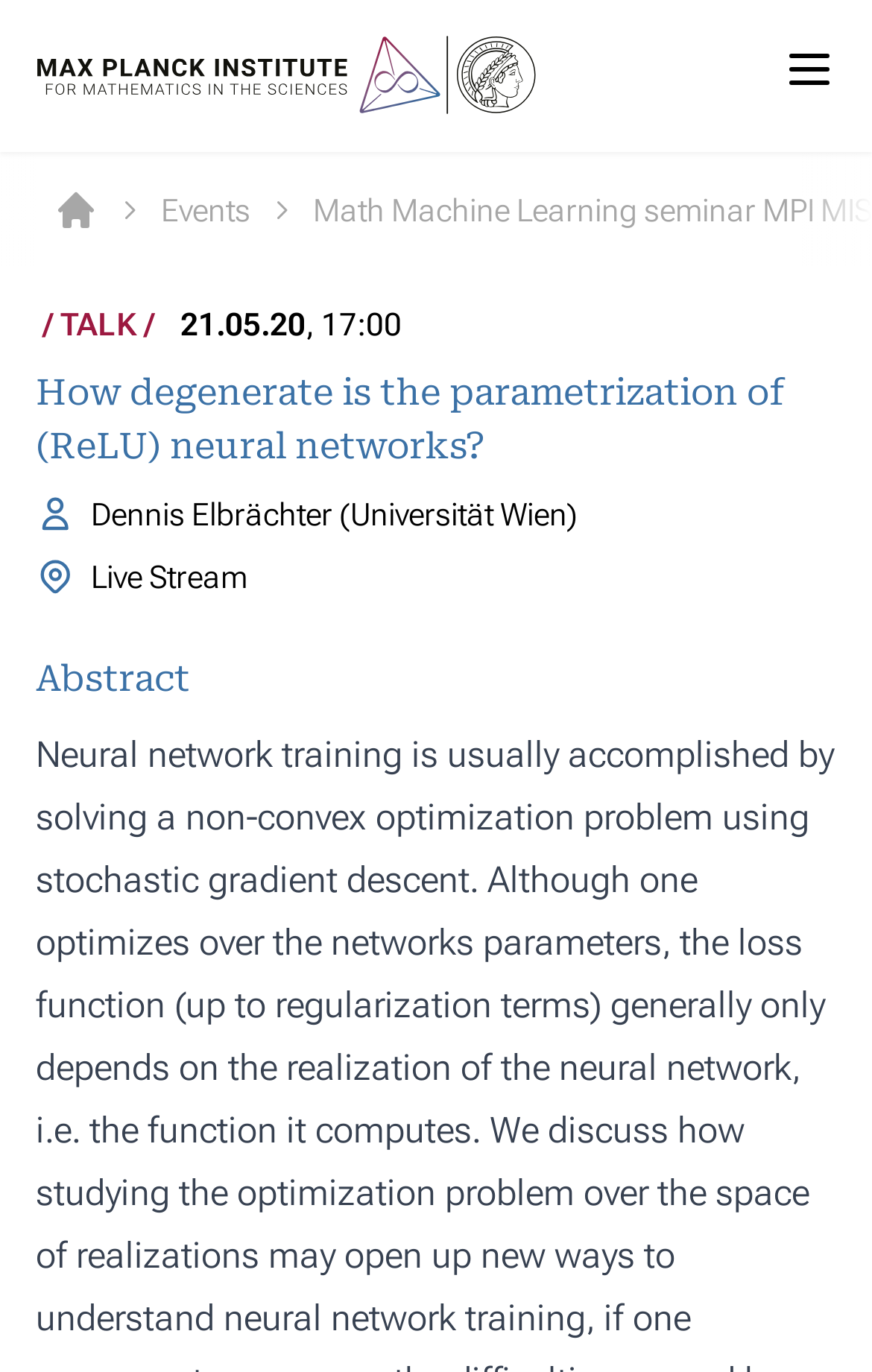What is the date of the event?
Refer to the image and offer an in-depth and detailed answer to the question.

I found the answer by looking at the time and date information of the event, which is located below the 'TALK' text and above the speaker's information.